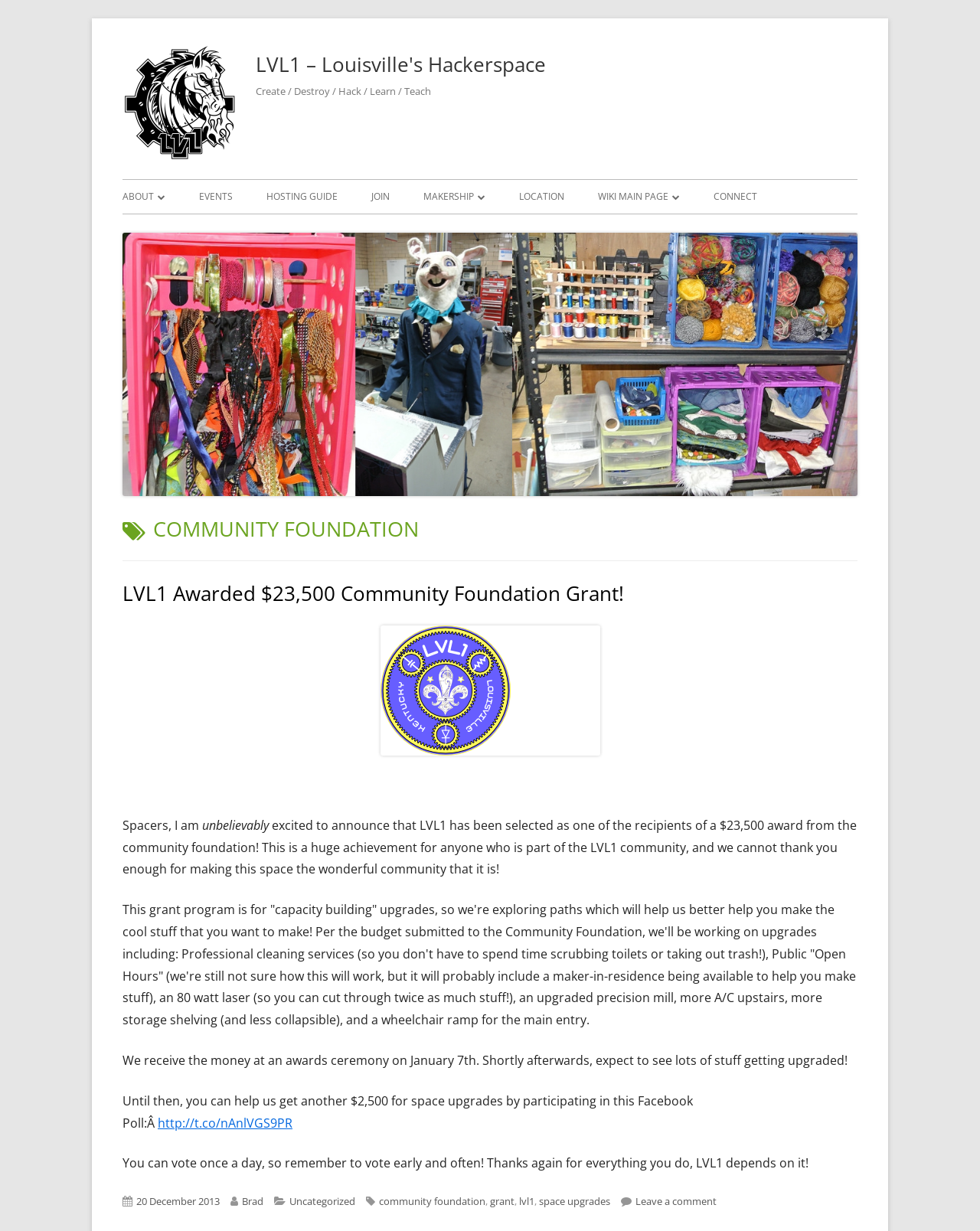Identify the bounding box coordinates of the clickable region required to complete the instruction: "Check the references of the paper". The coordinates should be given as four float numbers within the range of 0 and 1, i.e., [left, top, right, bottom].

None